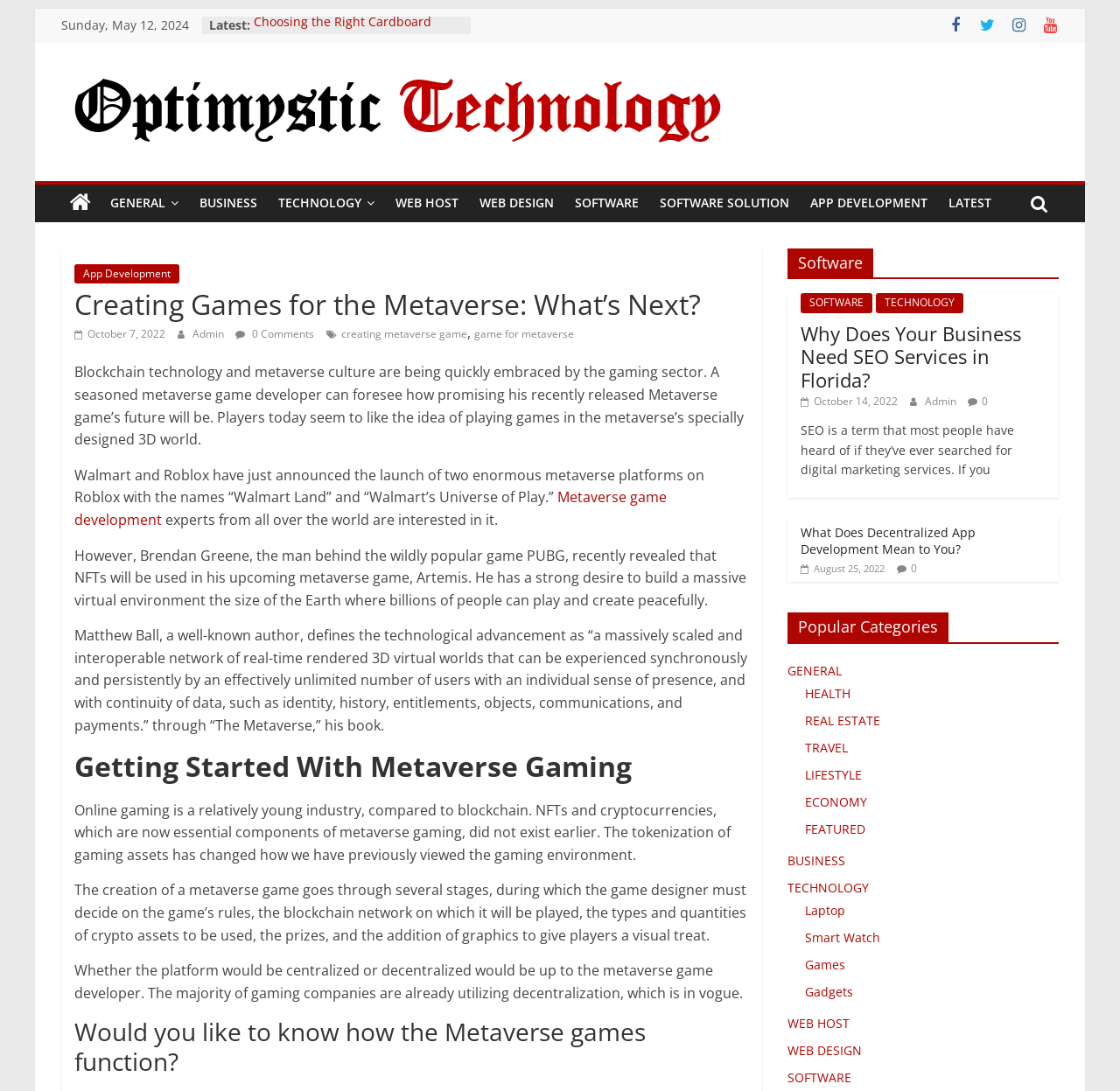Generate a thorough explanation of the webpage's elements.

This webpage is about creating games for the metaverse, with a focus on the intersection of blockchain technology and metaverse culture in the gaming sector. At the top of the page, there is a link to skip to the content, followed by the date "Sunday, May 12, 2024" and a section labeled "Latest" with several links to various articles.

Below this section, there is a prominent header "Creating Games for the Metaverse: What's Next?" with a brief introduction to the topic. The introduction is followed by several paragraphs of text discussing the concept of metaverse gaming, including the use of NFTs and cryptocurrencies, and the creation of massive virtual environments.

To the right of the main content, there is a sidebar with links to various categories, including "Software", "Technology", "Business", and "Web Host", among others. There are also links to specific articles, such as "Why Does Your Business Need SEO Services in Florida?" and "What Does Decentralized App Development Mean to You?".

Further down the page, there are more sections of text discussing the stages of creating a metaverse game, including deciding on game rules, blockchain networks, and crypto assets. There is also a section on the importance of decentralization in metaverse gaming.

At the bottom of the page, there is a section labeled "Popular Categories" with links to various topics, including "General", "Health", "Real Estate", and "Travel", among others.